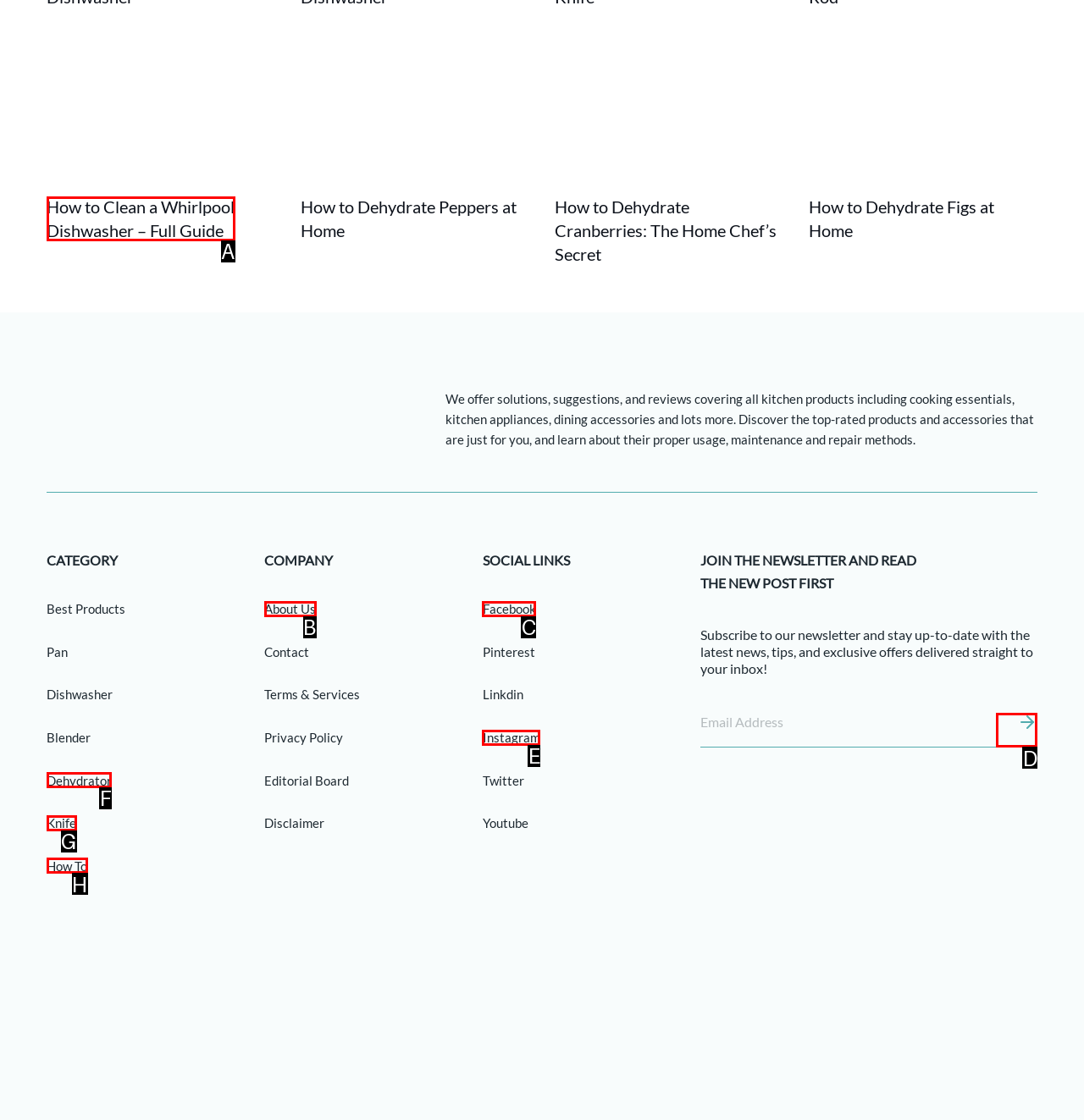Please indicate which option's letter corresponds to the task: Read the Privacy Policy by examining the highlighted elements in the screenshot.

None